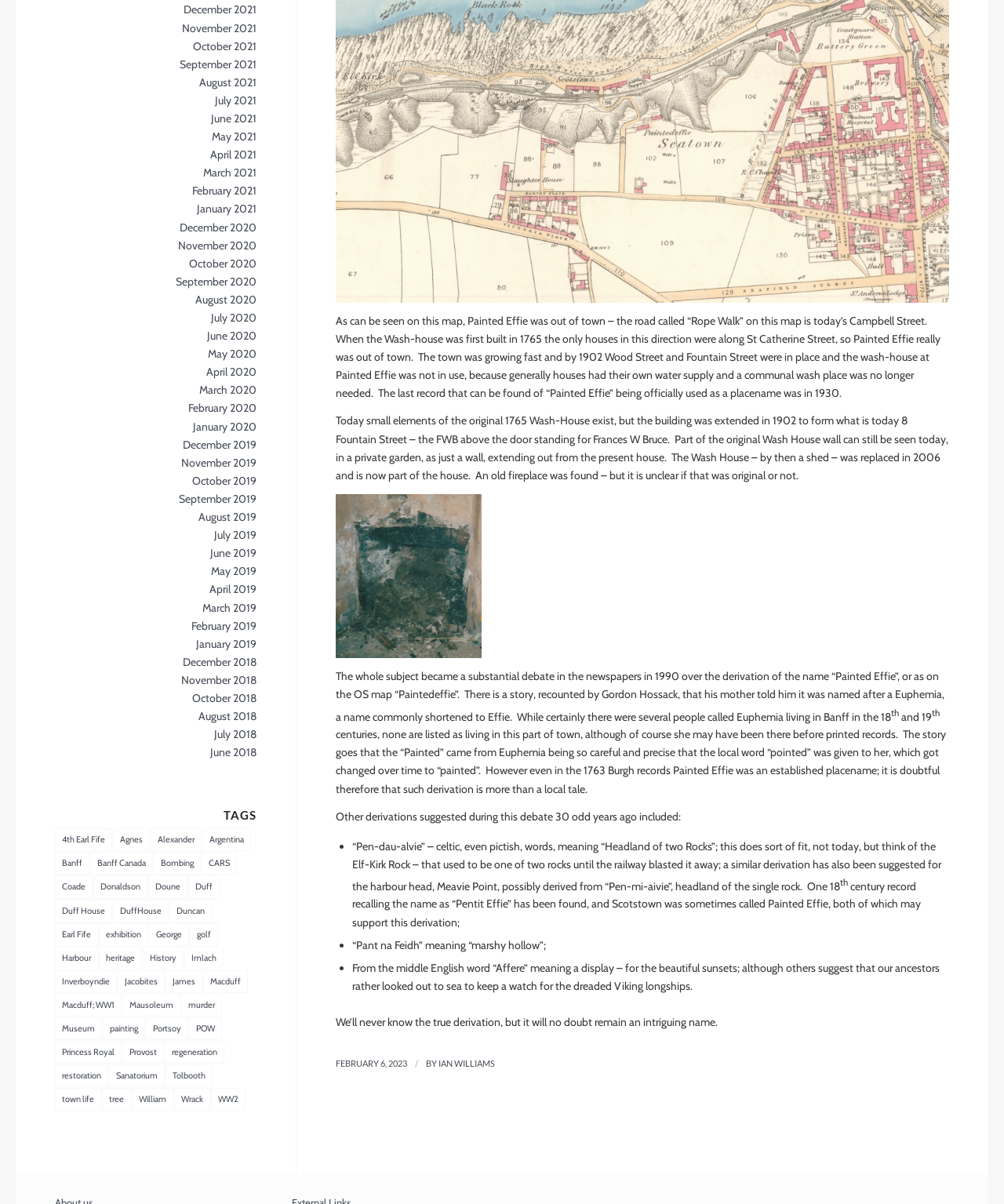Mark the bounding box of the element that matches the following description: "October 2019".

[0.191, 0.393, 0.255, 0.405]